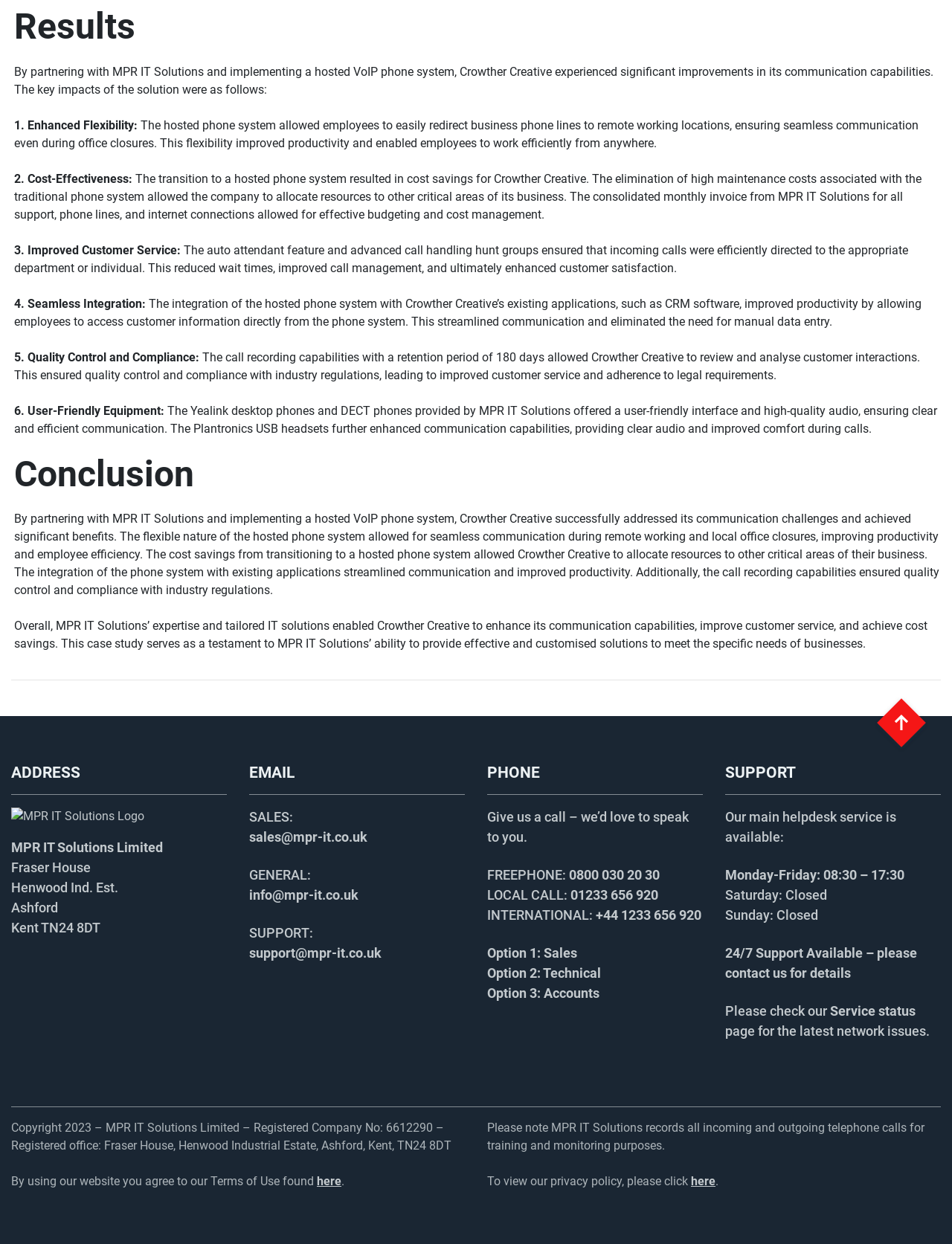Use one word or a short phrase to answer the question provided: 
What is the company name of the IT solutions provider?

MPR IT Solutions Limited